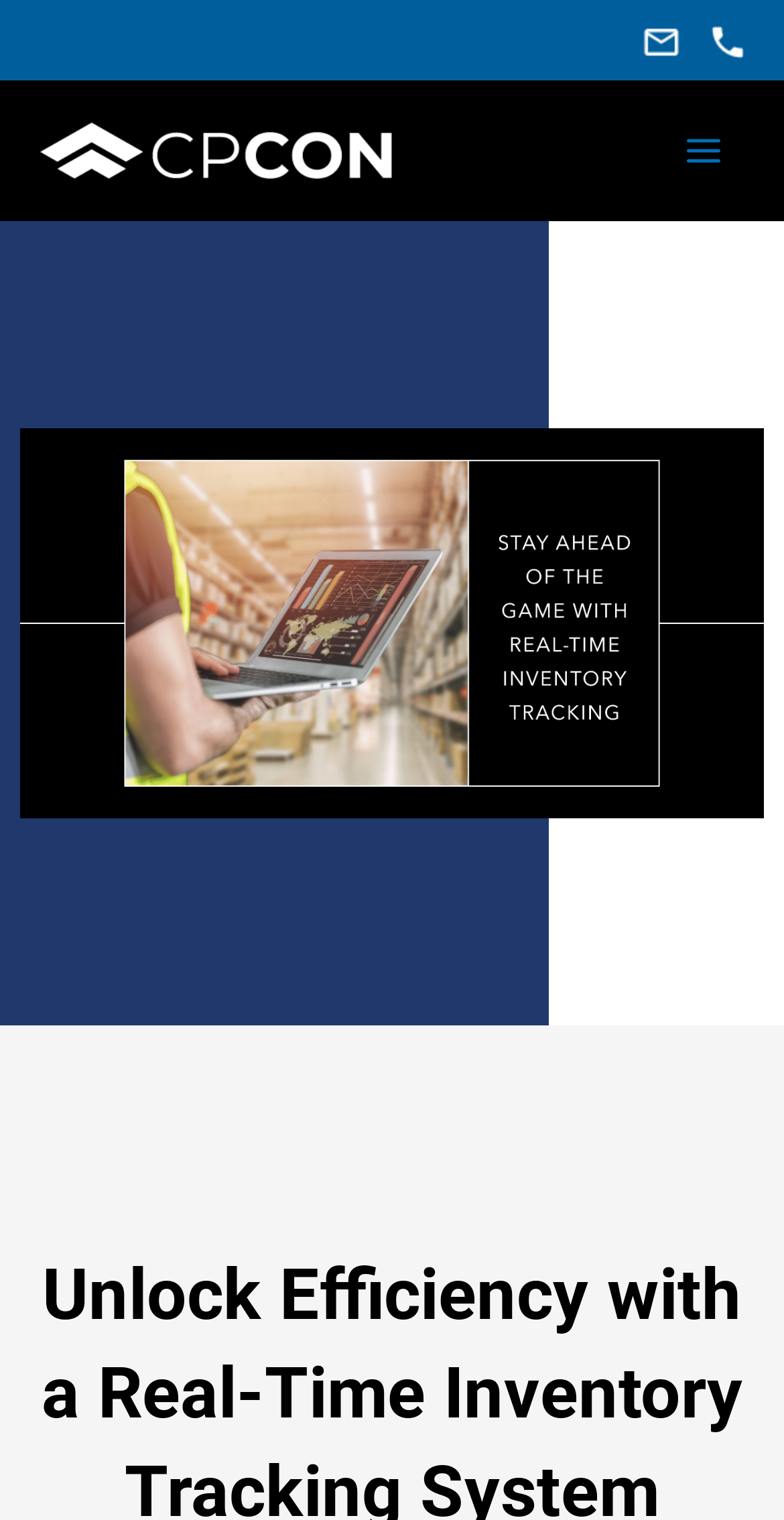How many links are in the top-right corner?
Based on the image, answer the question with as much detail as possible.

I counted the number of link elements in the top-right corner of the webpage, which are [324], [325], and [326], to determine there are 3 links.